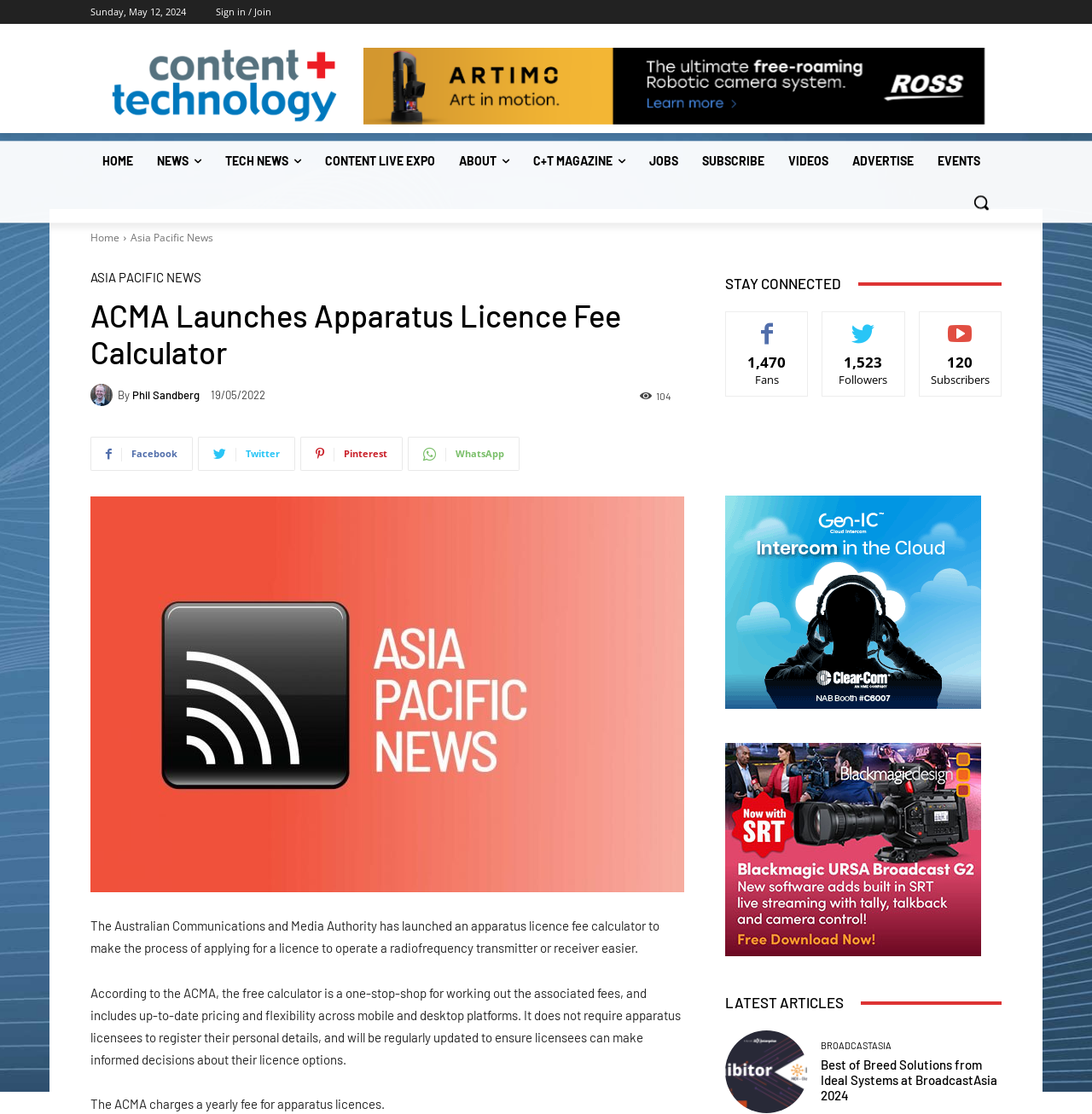Please provide the bounding box coordinates for the element that needs to be clicked to perform the following instruction: "Read the article about 'ACMA Launches Apparatus Licence Fee Calculator'". The coordinates should be given as four float numbers between 0 and 1, i.e., [left, top, right, bottom].

[0.083, 0.266, 0.627, 0.333]